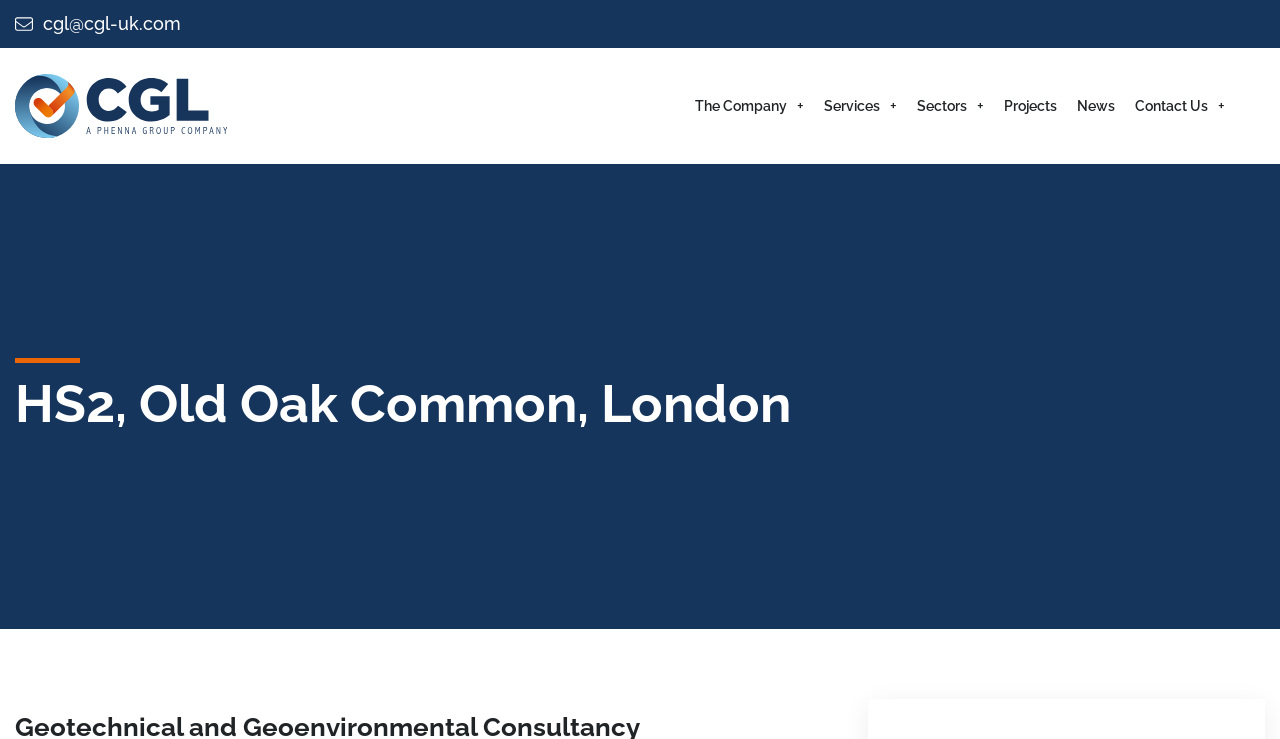Find the bounding box coordinates of the element to click in order to complete the given instruction: "Read news."

[0.841, 0.065, 0.871, 0.222]